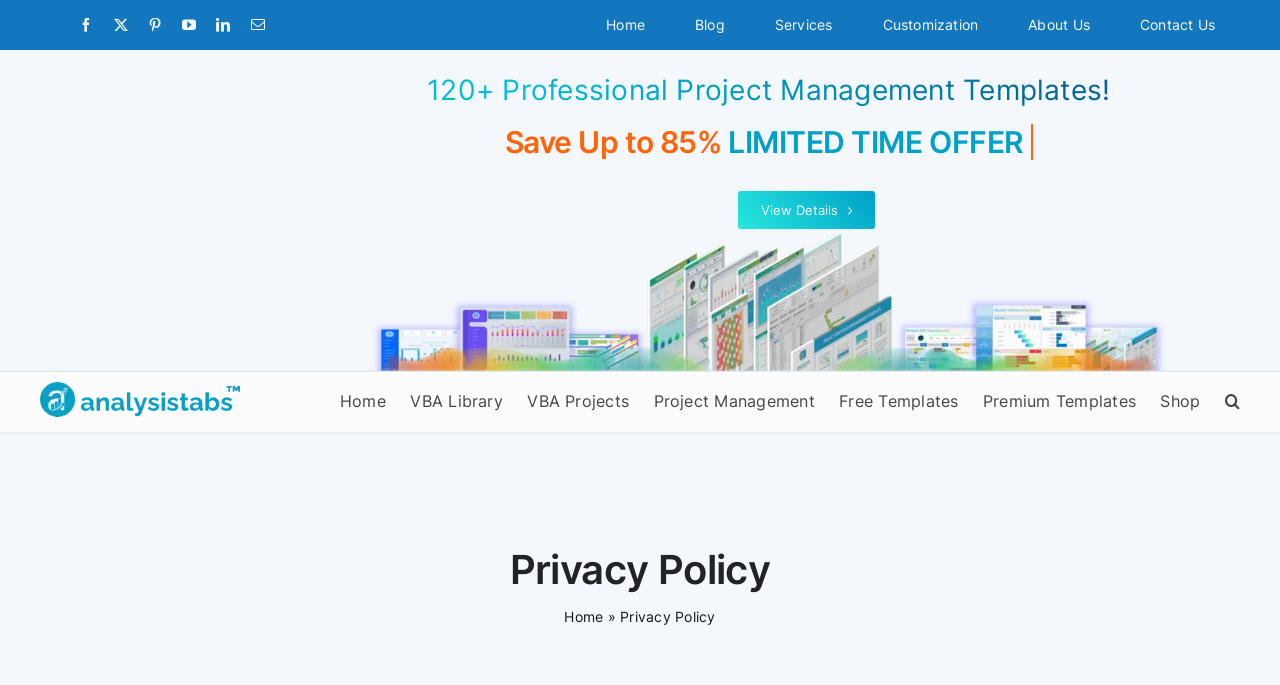Provide the bounding box coordinates of the HTML element this sentence describes: "Shop".

[0.907, 0.543, 0.938, 0.631]